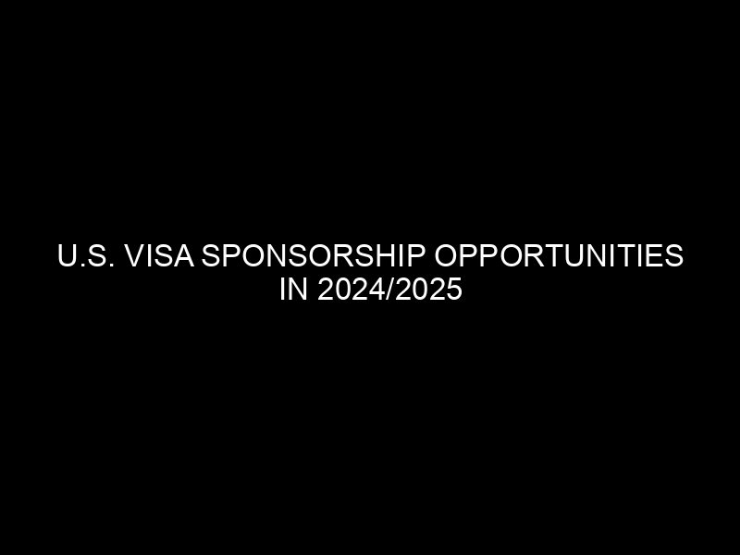Can you look at the image and give a comprehensive answer to the question:
What is the focus of the title in the image?

The caption explains that the title 'U.S. Visa Sponsorship Opportunities in 2024/2025' suggests a focus on gaining U.S. visa sponsorships, which is aimed at skilled professionals and ambitious individuals seeking opportunities in the United States.